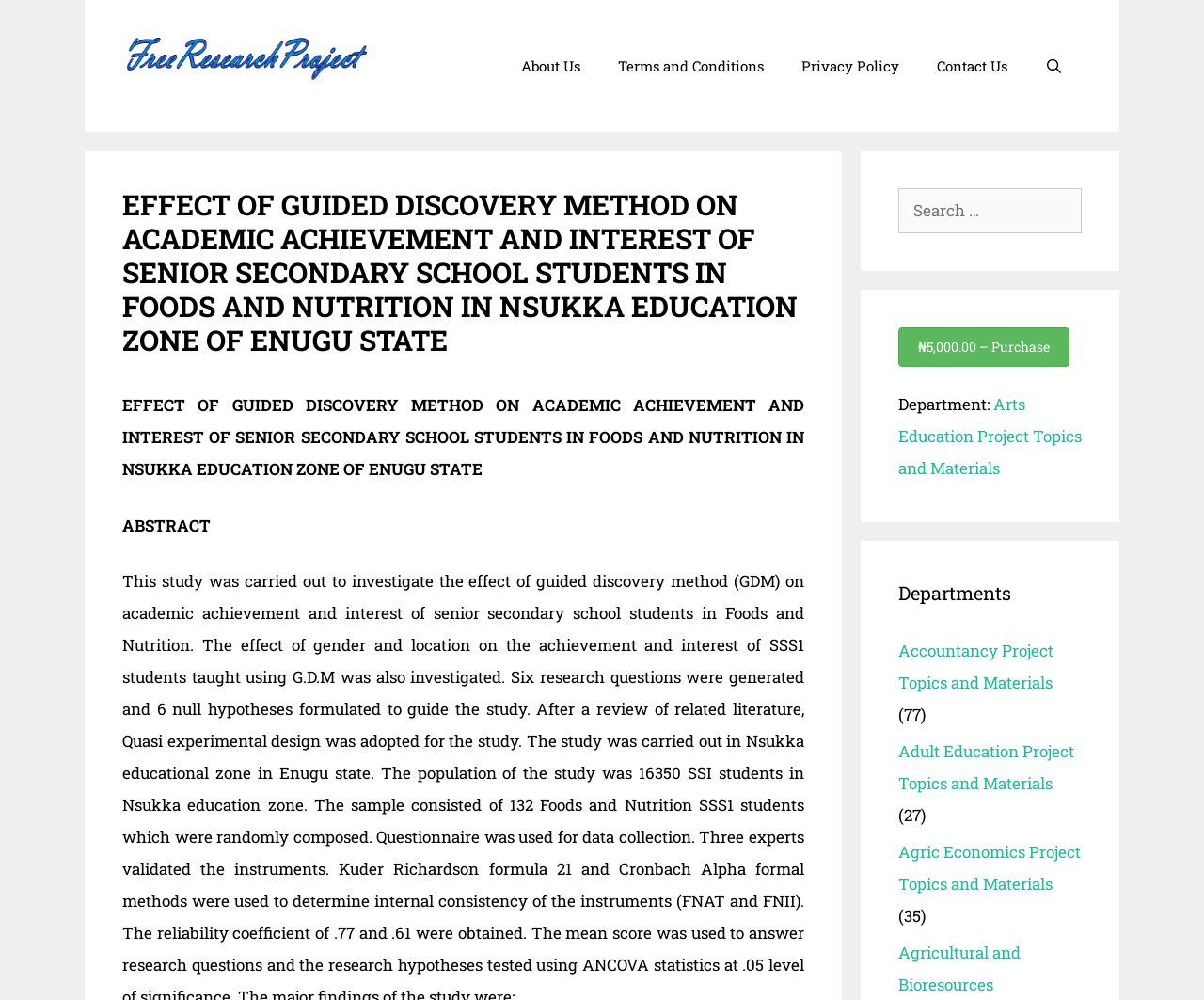Can you identify the bounding box coordinates of the clickable region needed to carry out this instruction: 'View Adult Education Project Topics and Materials'? The coordinates should be four float numbers within the range of 0 to 1, stated as [left, top, right, bottom].

[0.746, 0.74, 0.892, 0.794]